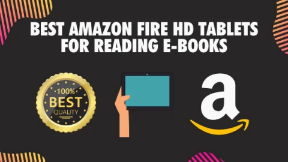Explain in detail what you see in the image.

The image features a vibrant design highlighting the "Best Amazon Fire HD Tablets for Reading E-books." Prominently displayed at the top is a bold, eye-catching text that emphasizes the quality and utility of these devices specifically for e-book reading. Accompanying the text is a circular emblem indicating "100% BEST QUALITY," which suggests that the featured products are highly rated. Below this, a graphic illustration depicts a hand holding a tablet, symbolizing the interactive experience of using these devices. To the right, the recognizable Amazon logo reinforces the brand's association with e-readers and digital content, further enhancing the appeal of the highlighted products. The overall design combines attractive visuals with informative elements, effectively capturing the essence of reading technology catered to e-book enthusiasts.